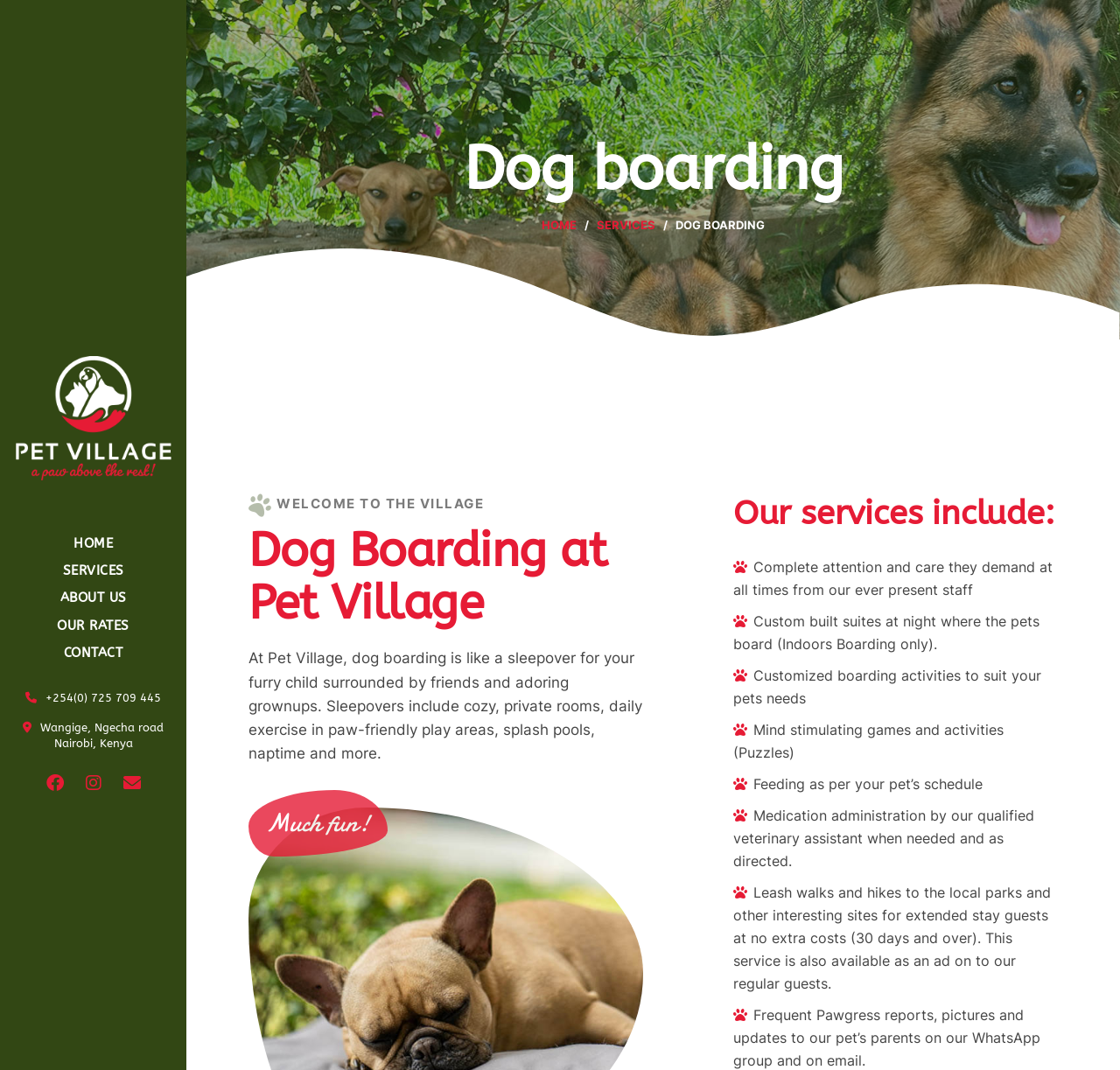Determine the bounding box coordinates of the section to be clicked to follow the instruction: "Fill out the online form". The coordinates should be given as four float numbers between 0 and 1, formatted as [left, top, right, bottom].

None